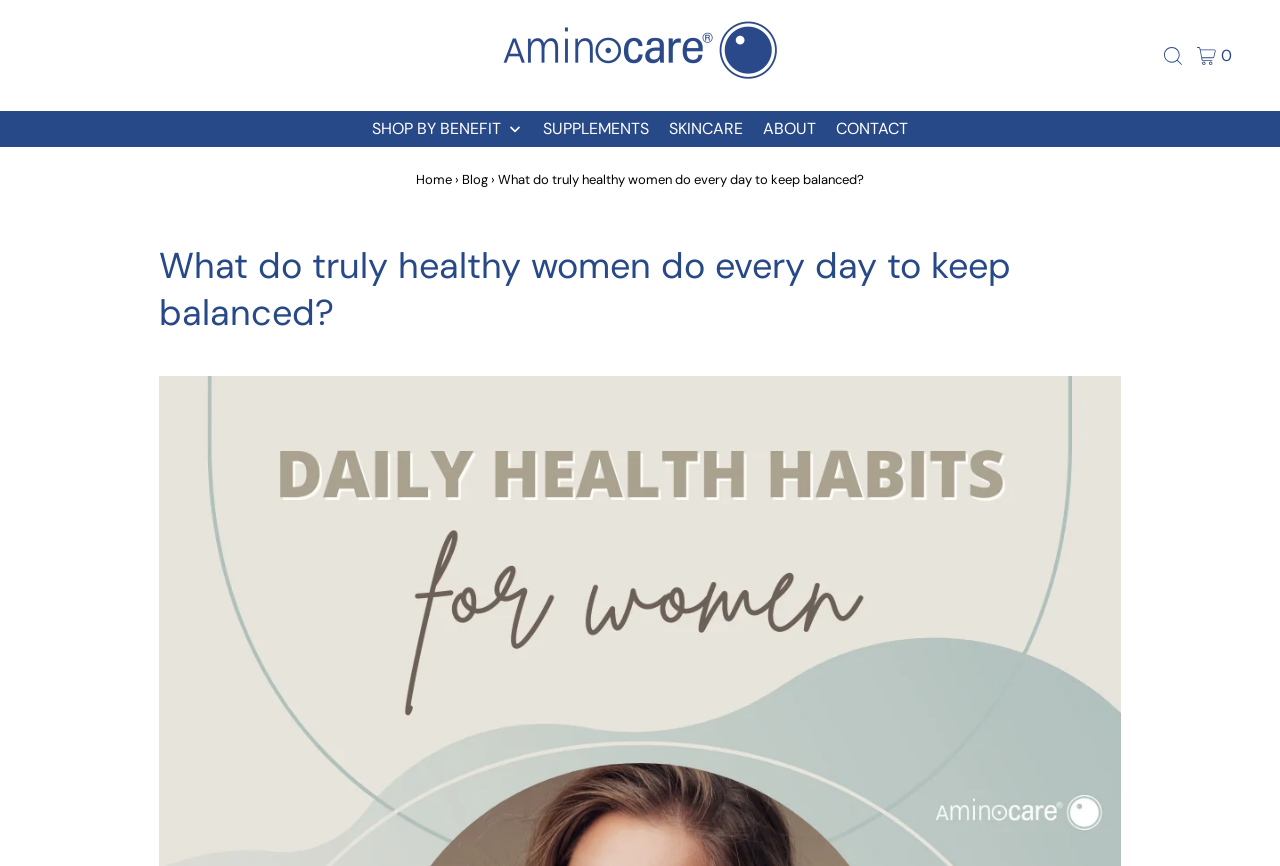Provide the bounding box coordinates of the HTML element this sentence describes: "Company News".

None